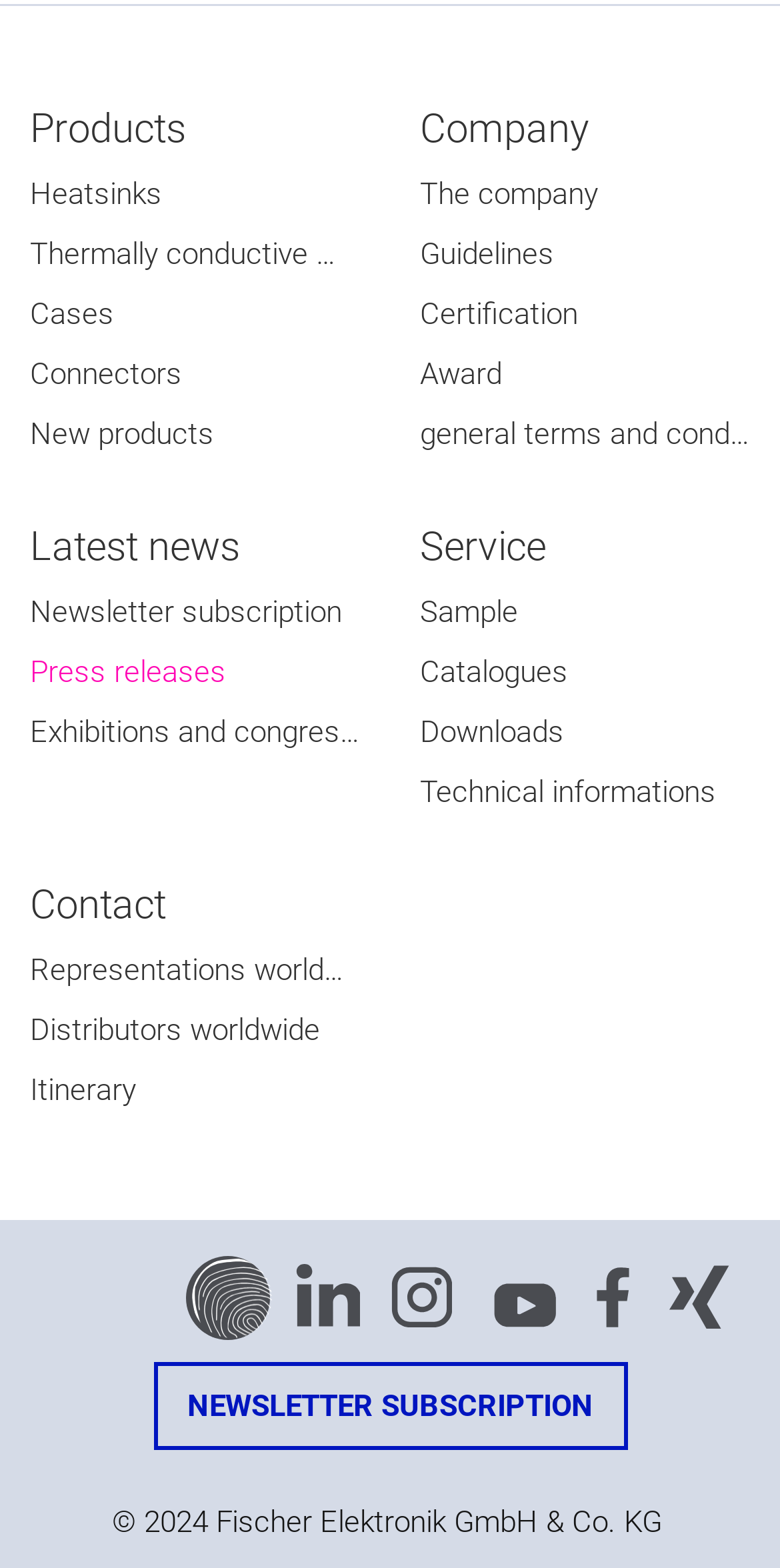Locate the bounding box coordinates of the clickable part needed for the task: "View the company information".

[0.538, 0.105, 0.962, 0.143]